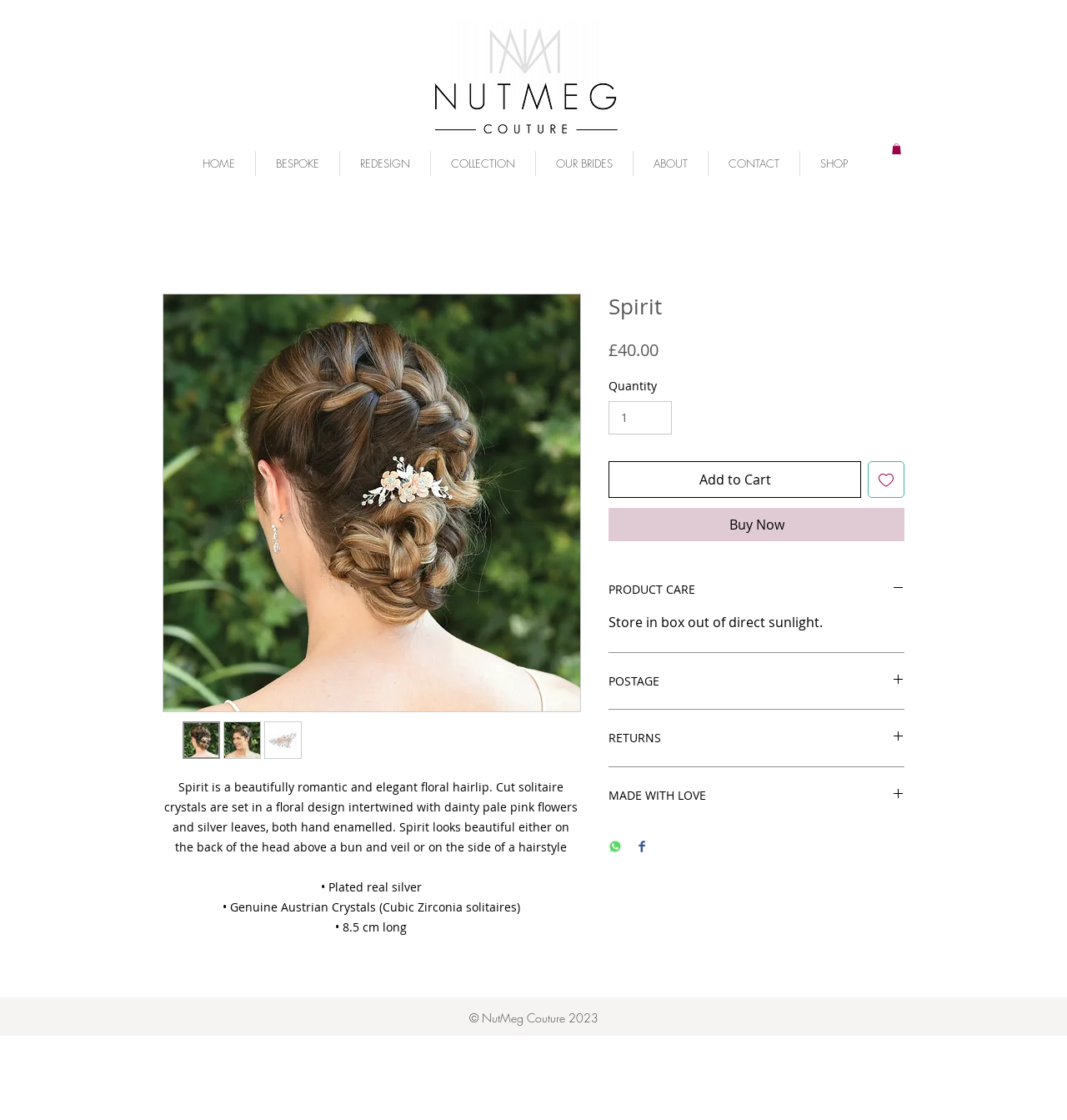Please respond to the question with a concise word or phrase:
What is the price of the product?

£40.00